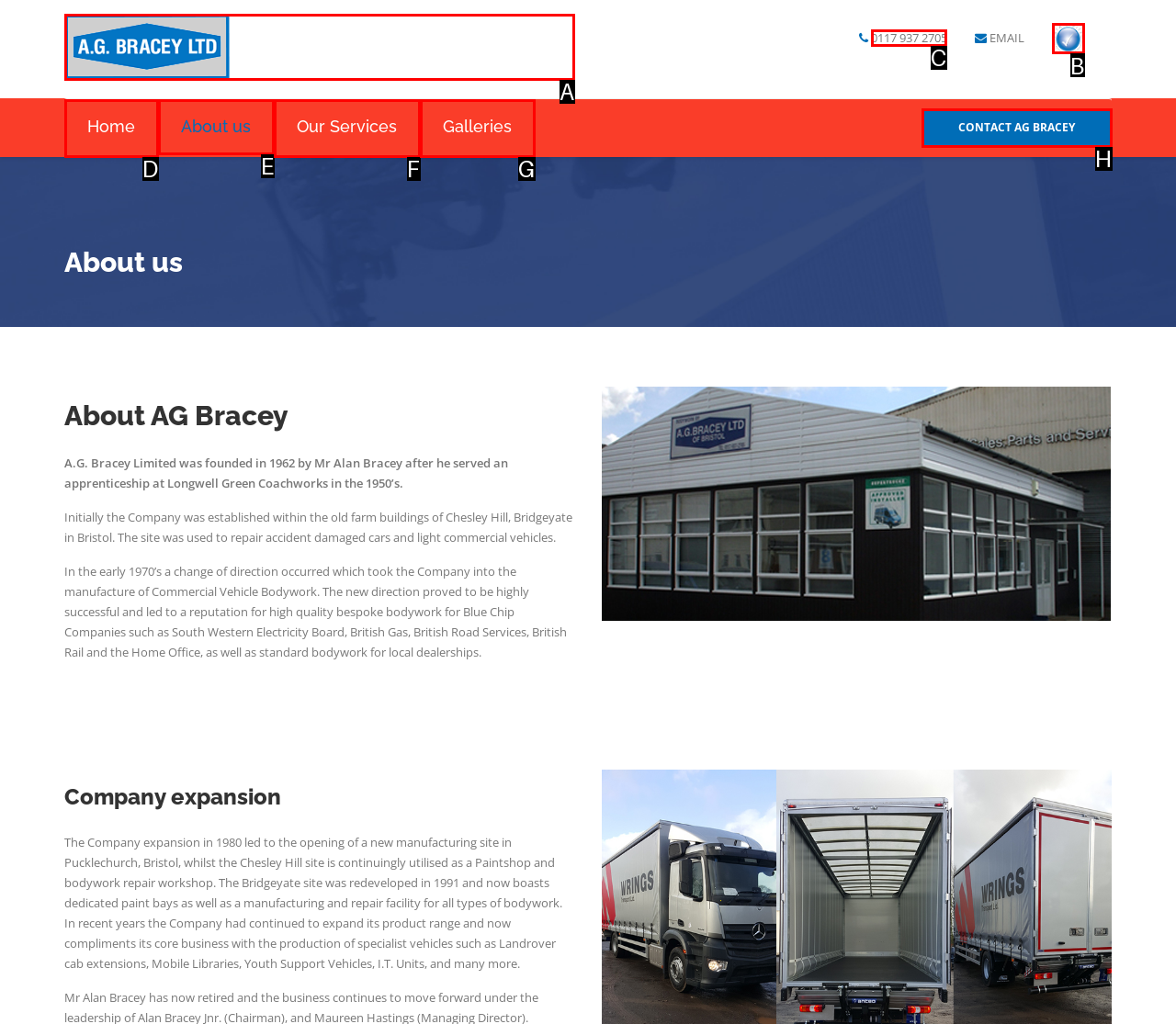Point out the HTML element I should click to achieve the following: Call 0117 937 2705 Reply with the letter of the selected element.

C